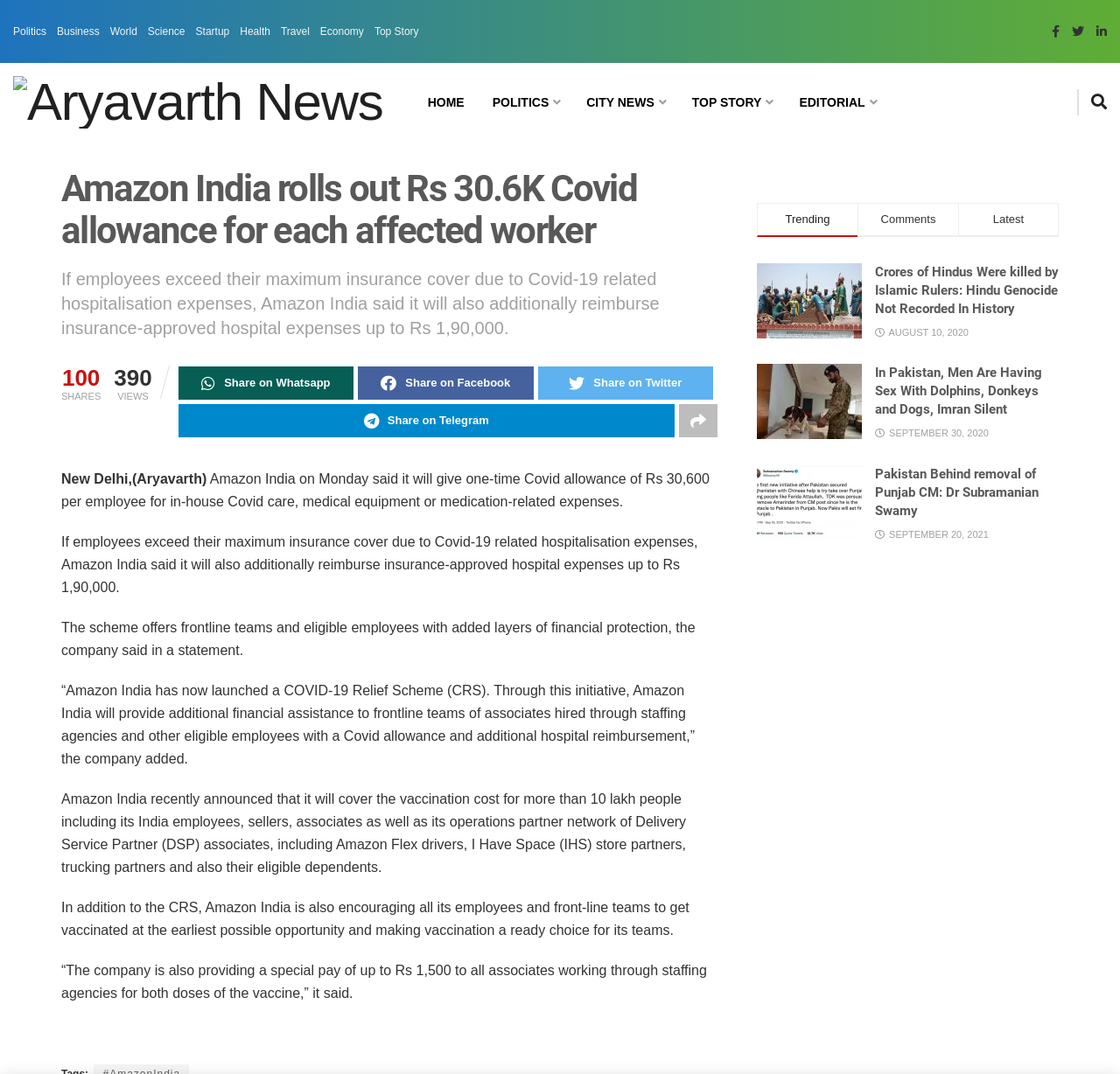Determine the main heading text of the webpage.

Amazon India rolls out Rs 30.6K Covid allowance for each affected worker